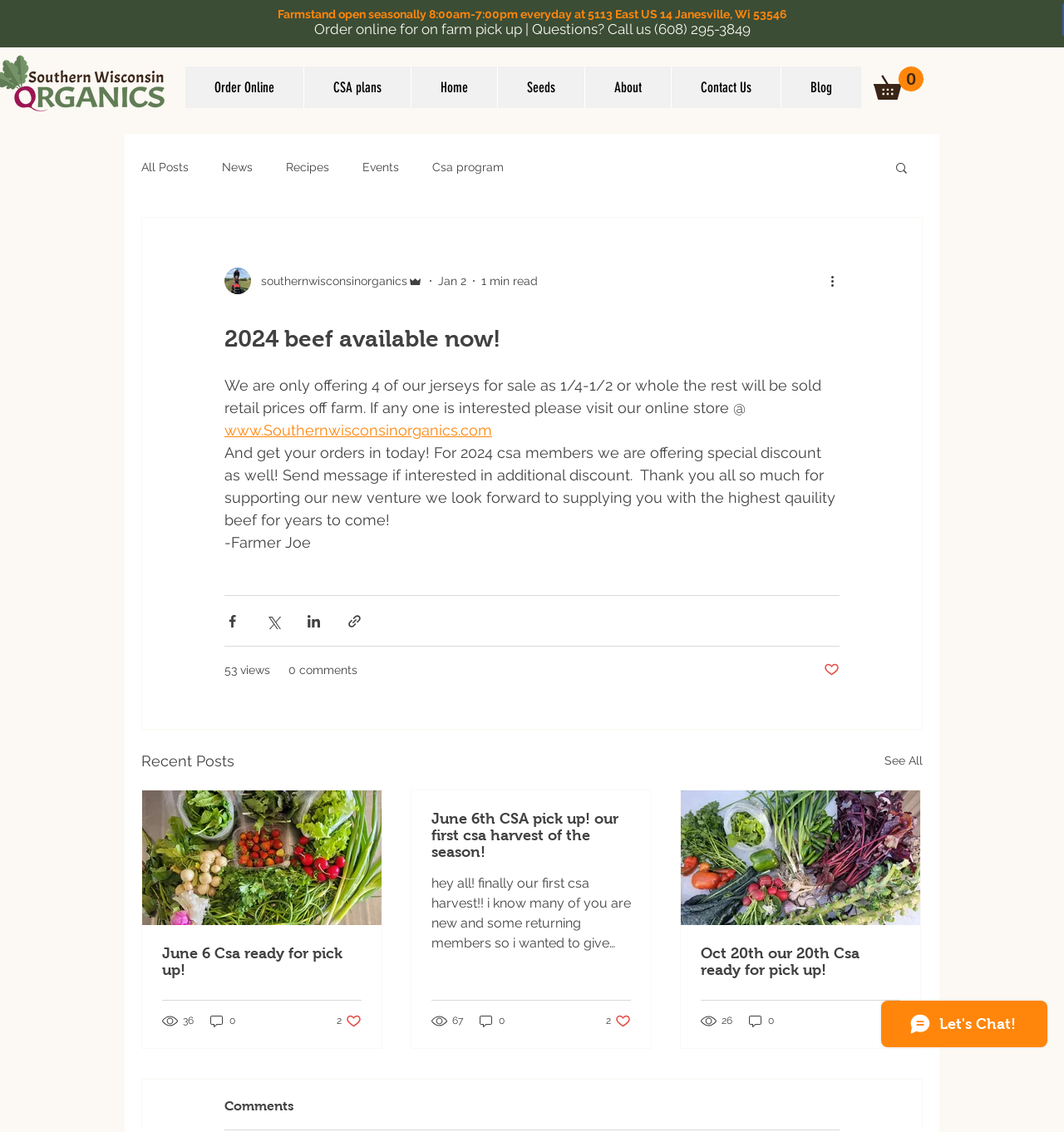What is the farmstand open seasonally?
Carefully examine the image and provide a detailed answer to the question.

I found this information in the static text element 'Farmstand open seasonally 8:00am-7:00pm everyday at 5113 East US 14 Janesville, Wi 53546' which is located at the top of the webpage.